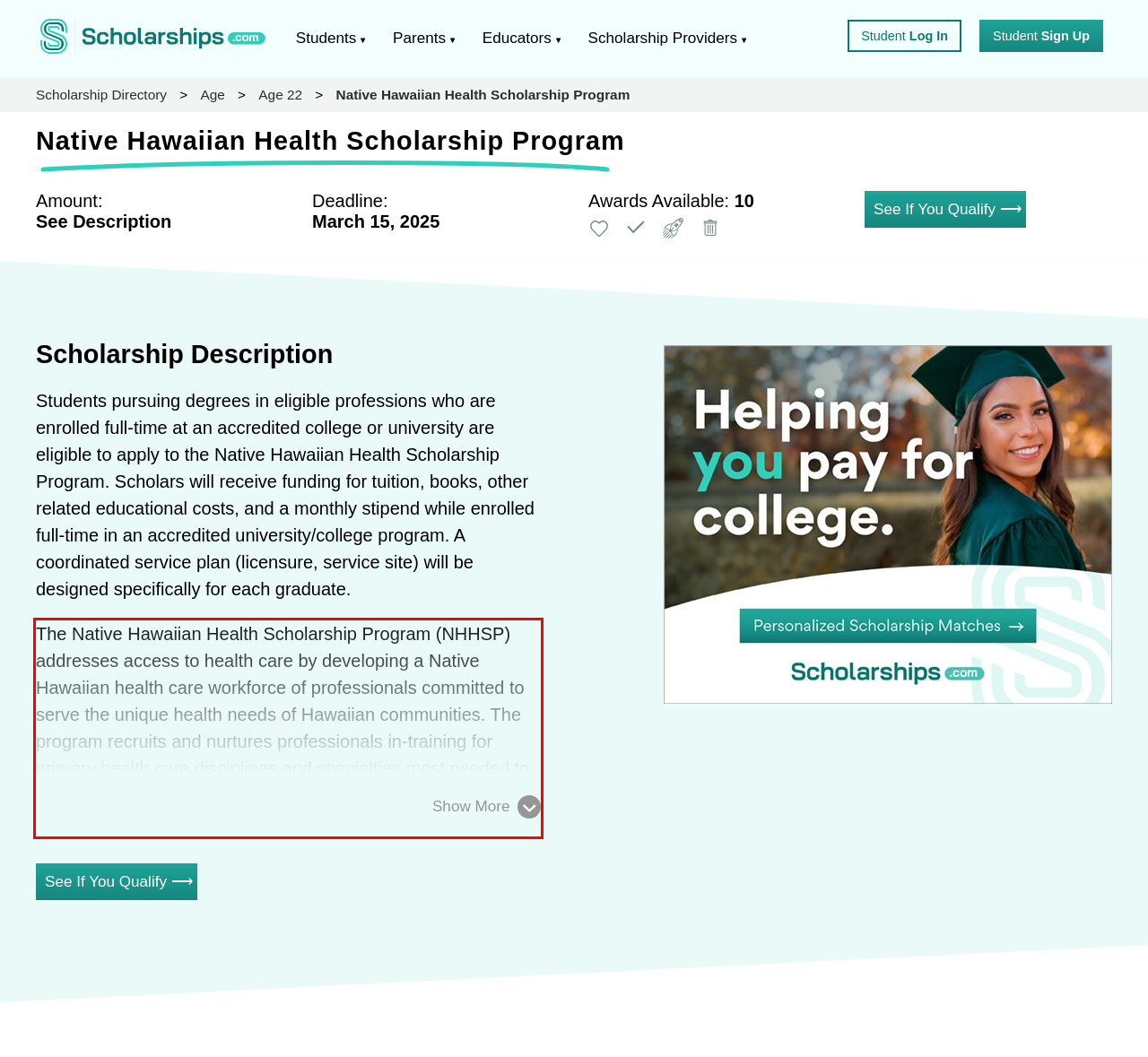Using OCR, extract the text content found within the red bounding box in the given webpage screenshot.

The Native Hawaiian Health Scholarship Program (NHHSP) addresses access to health care by developing a Native Hawaiian health care workforce of professionals committed to serve the unique health needs of Hawaiian communities. The program recruits and nurtures professionals in-training for primary health care disciplines and specialties most needed to deliver quality, culturally competent health services to Native Hawaiians throughout the State of Hawai‘i.